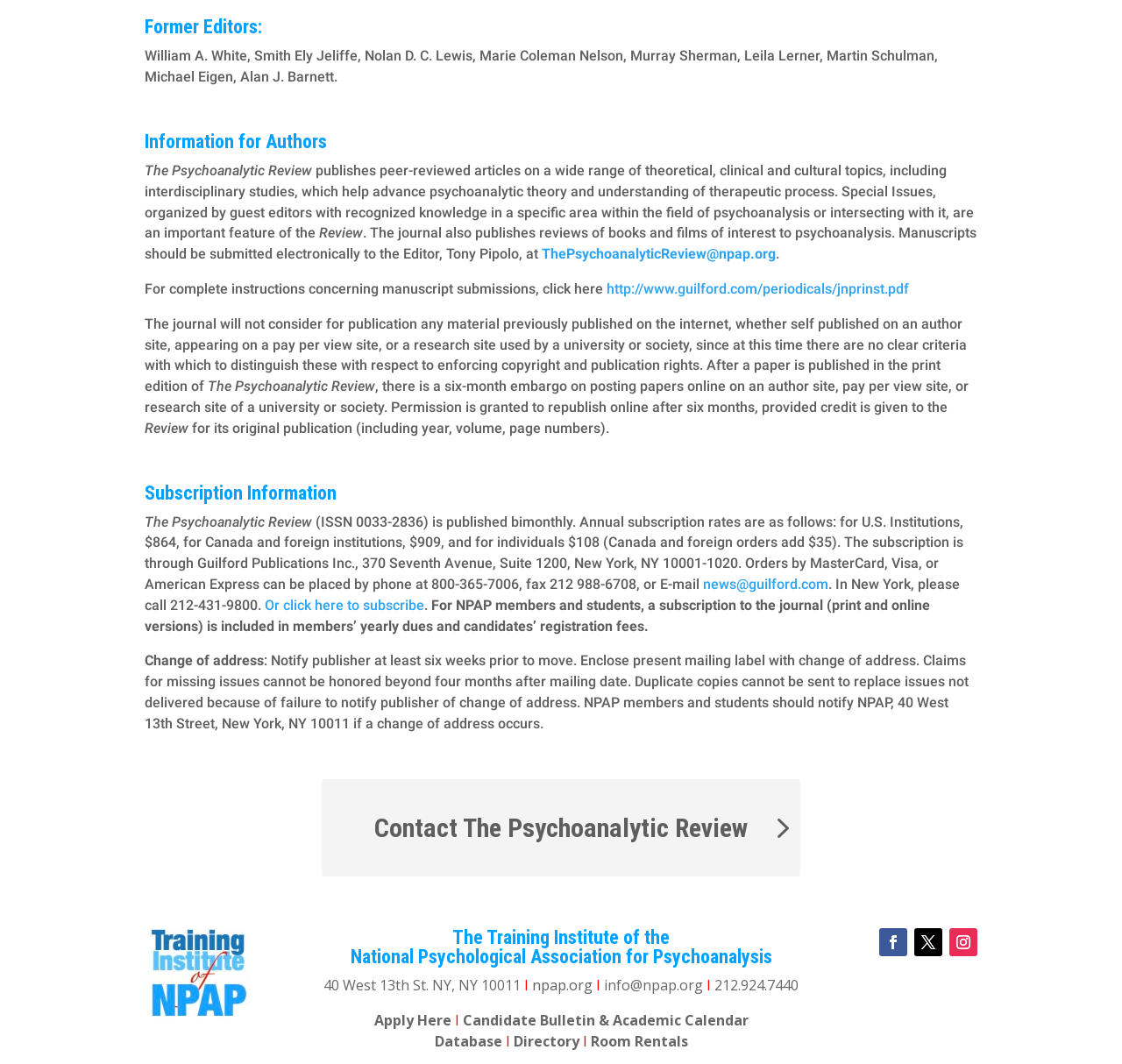Provide a single word or phrase answer to the question: 
What is the name of the journal?

The Psychoanalytic Review